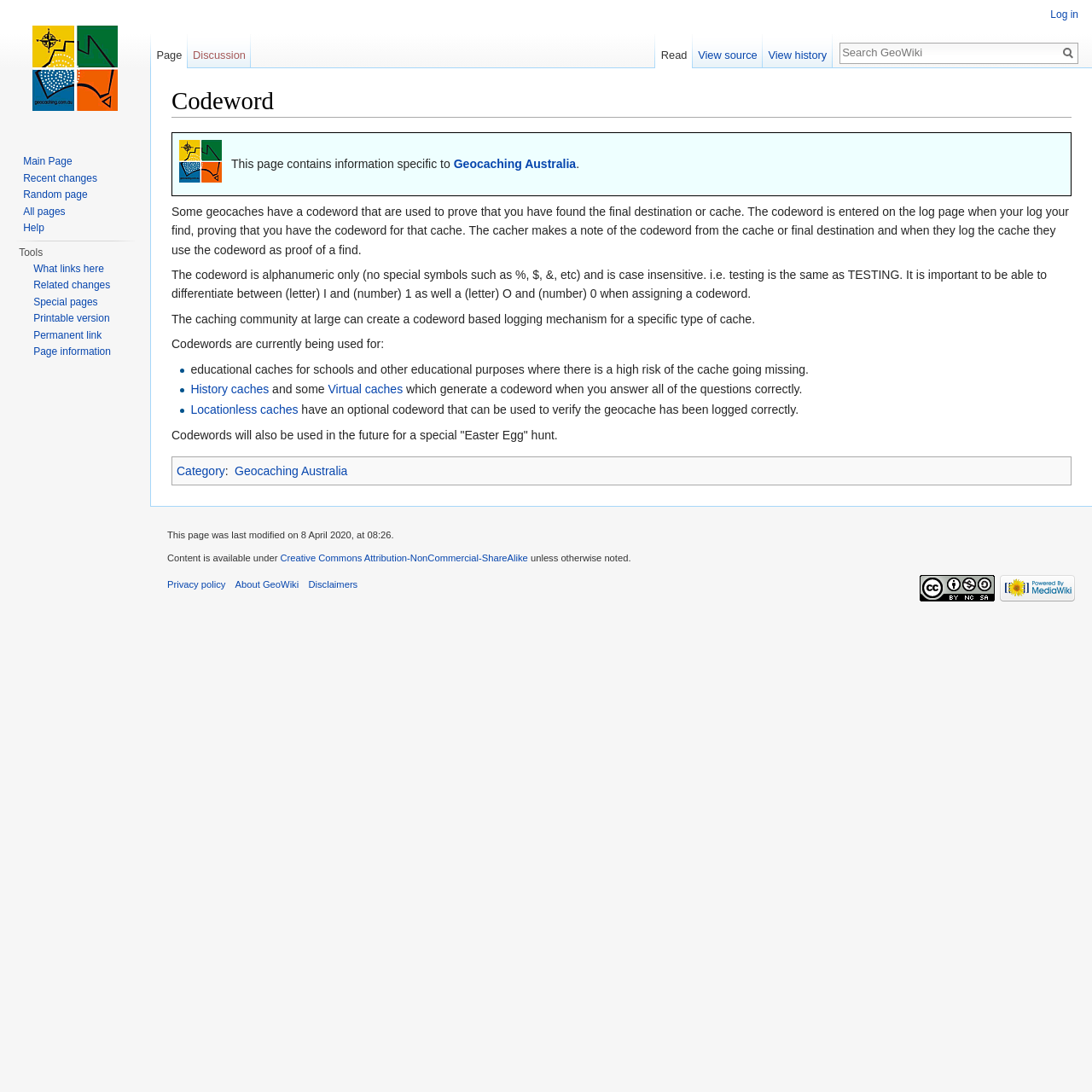Please identify the bounding box coordinates of the element I should click to complete this instruction: 'Go to the 'Geocaching Australia' page'. The coordinates should be given as four float numbers between 0 and 1, like this: [left, top, right, bottom].

[0.164, 0.14, 0.203, 0.153]